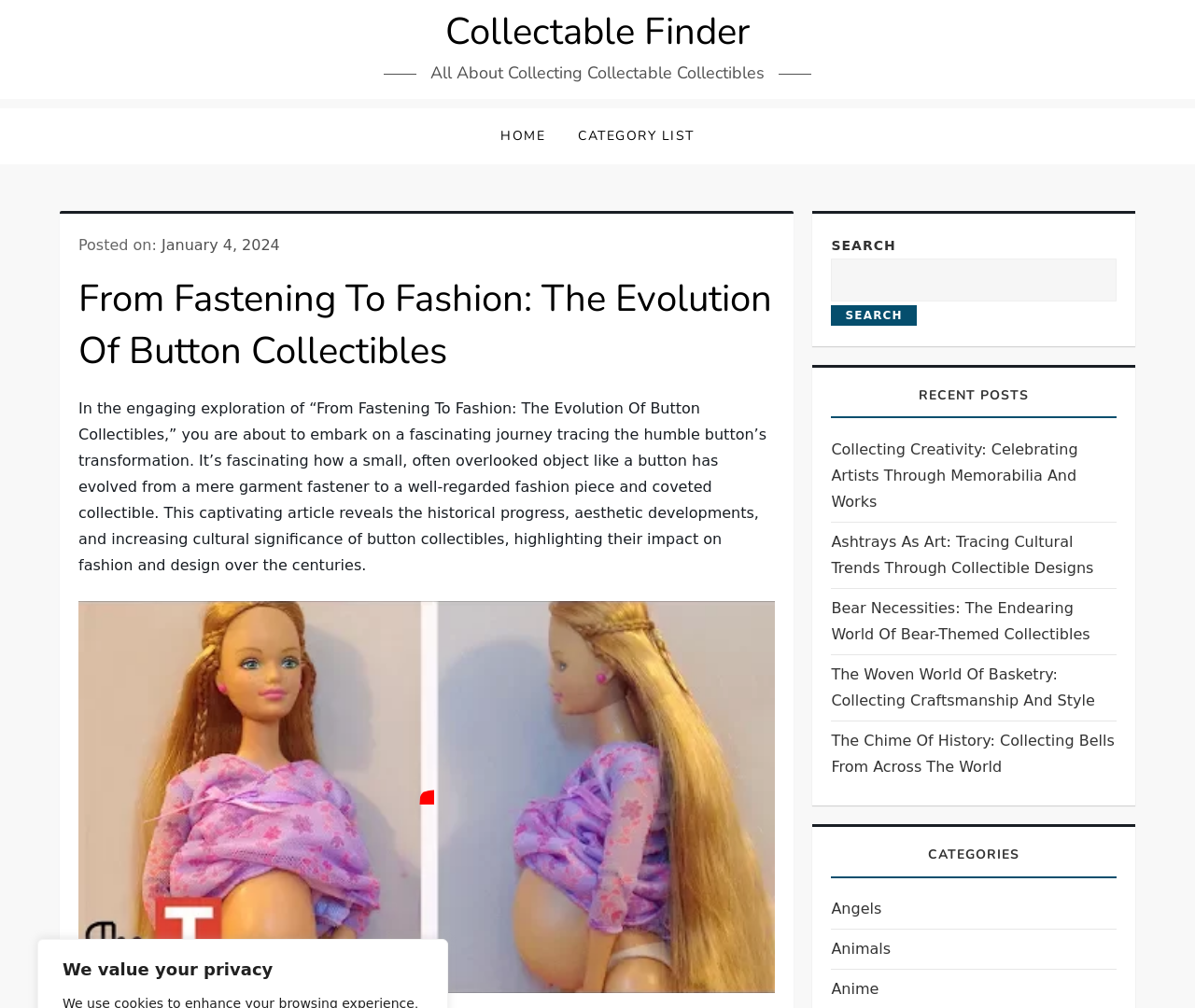What is the purpose of the search box?
Please use the visual content to give a single word or phrase answer.

To search the website